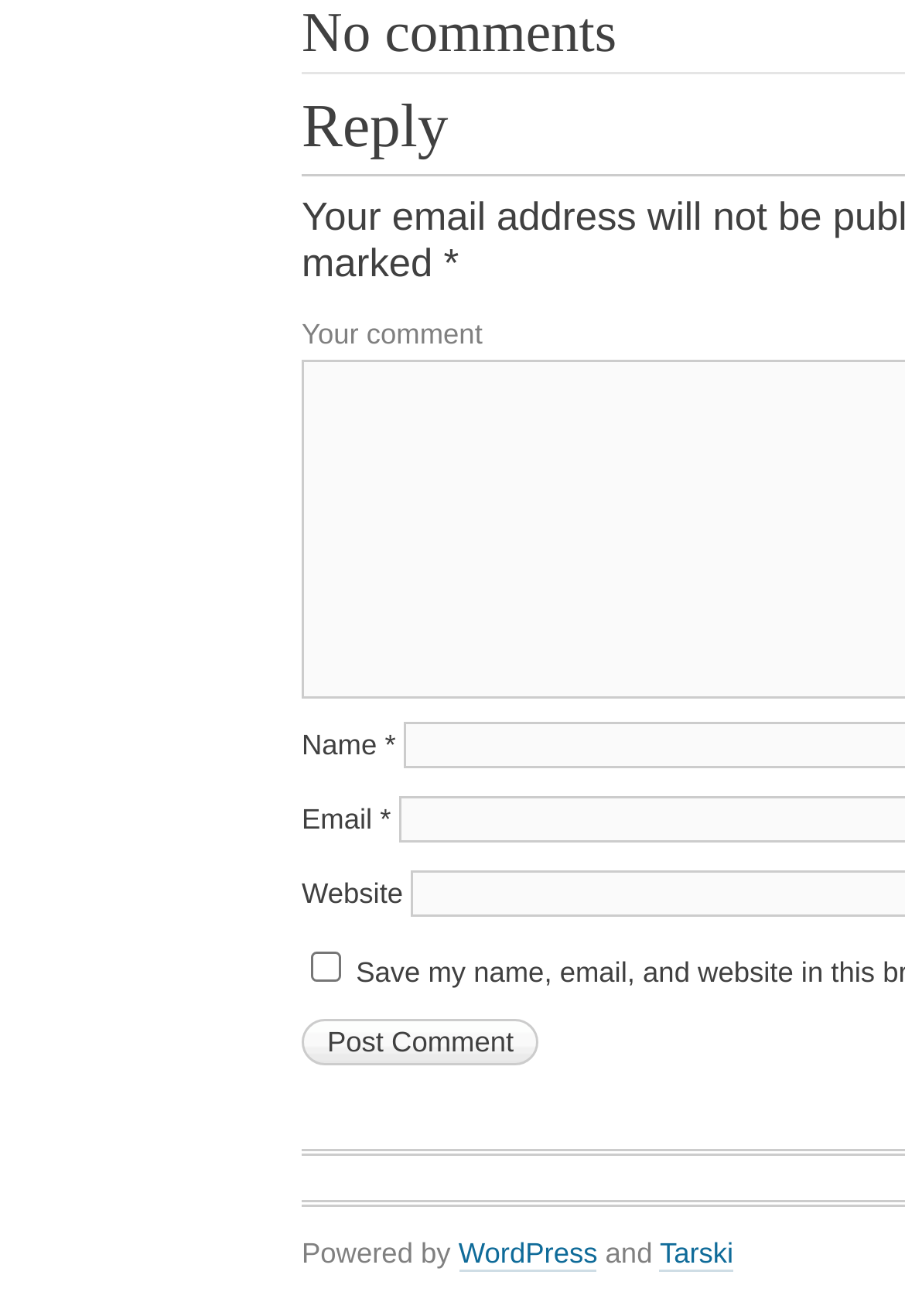Bounding box coordinates must be specified in the format (top-left x, top-left y, bottom-right x, bottom-right y). All values should be floating point numbers between 0 and 1. What are the bounding box coordinates of the UI element described as: Tarski

[0.729, 0.9, 0.81, 0.926]